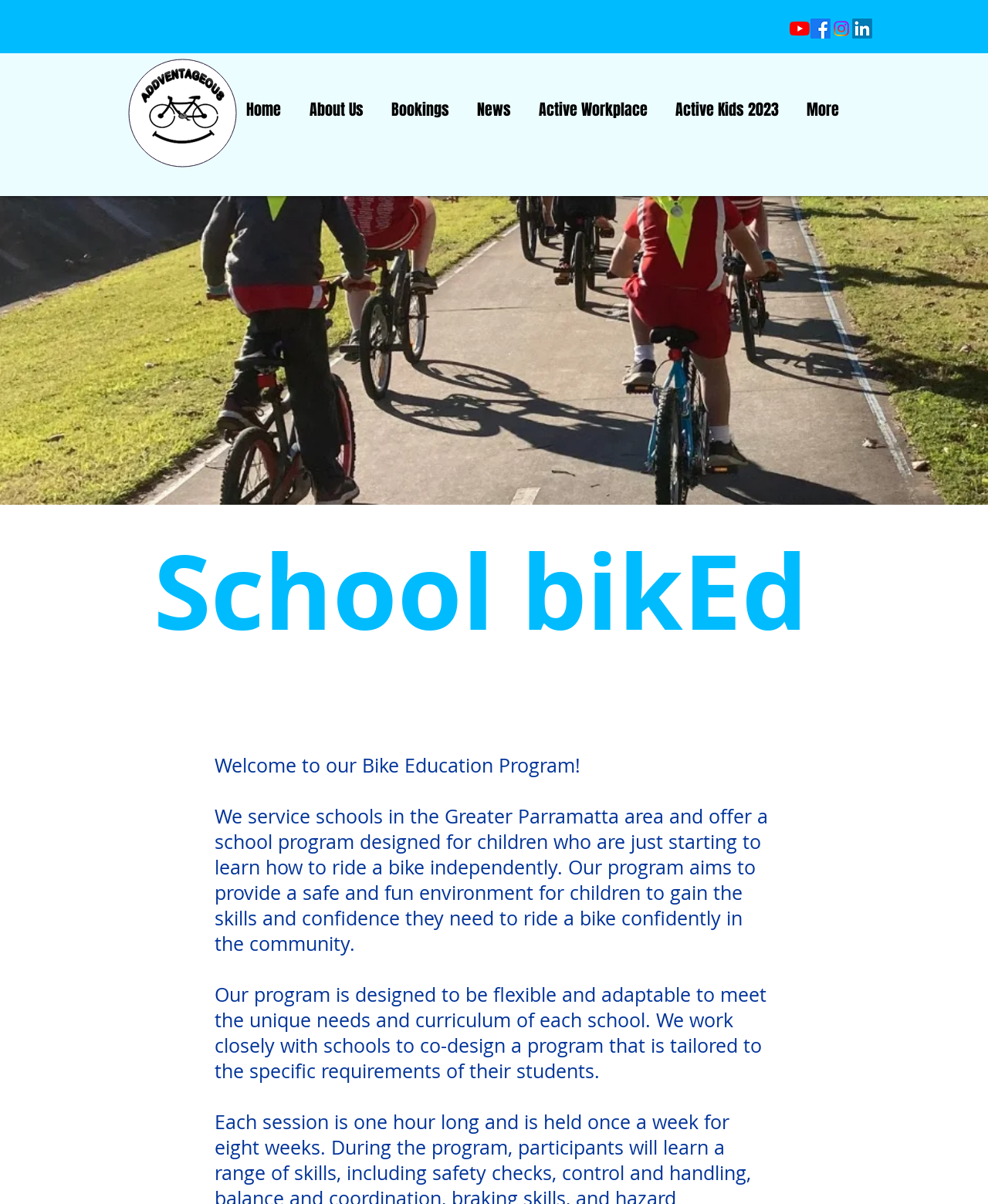What is the main image on the webpage?
From the screenshot, provide a brief answer in one word or phrase.

BikEd school group